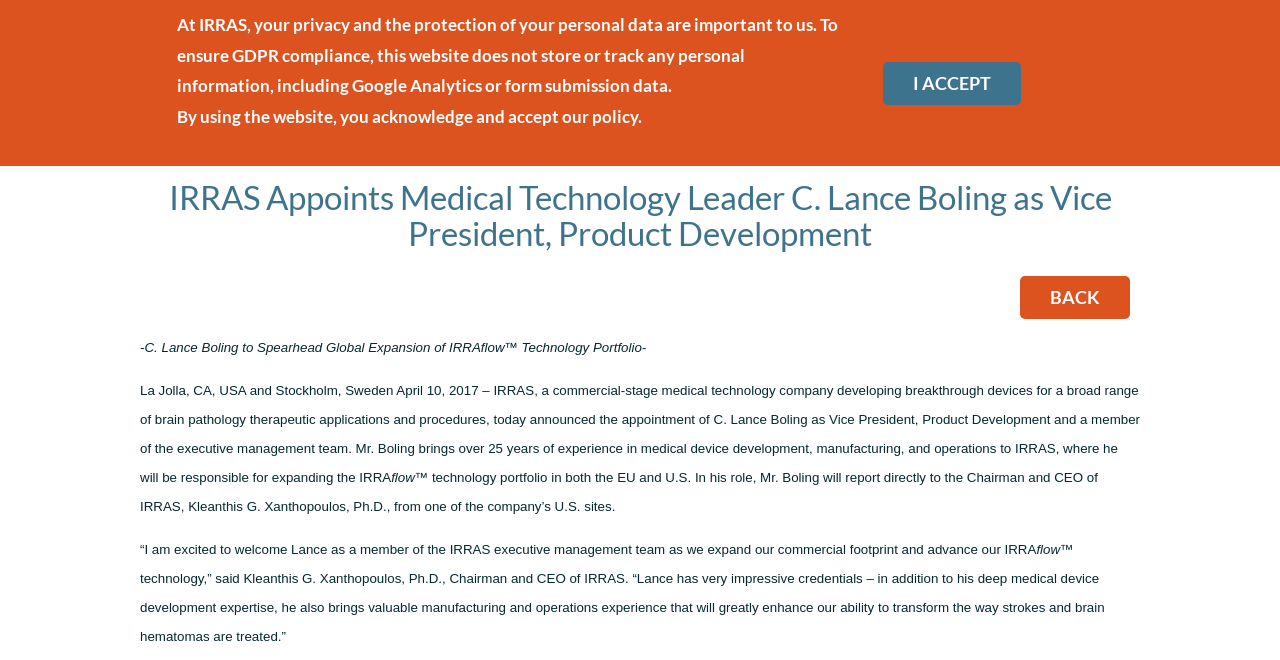Given the element description aria-label="linkedin icon", predict the bounding box coordinates for the UI element in the webpage screenshot. The format should be (top-left x, top-left y, bottom-right x, bottom-right y), and the values should be between 0 and 1.

[0.893, 0.183, 0.91, 0.255]